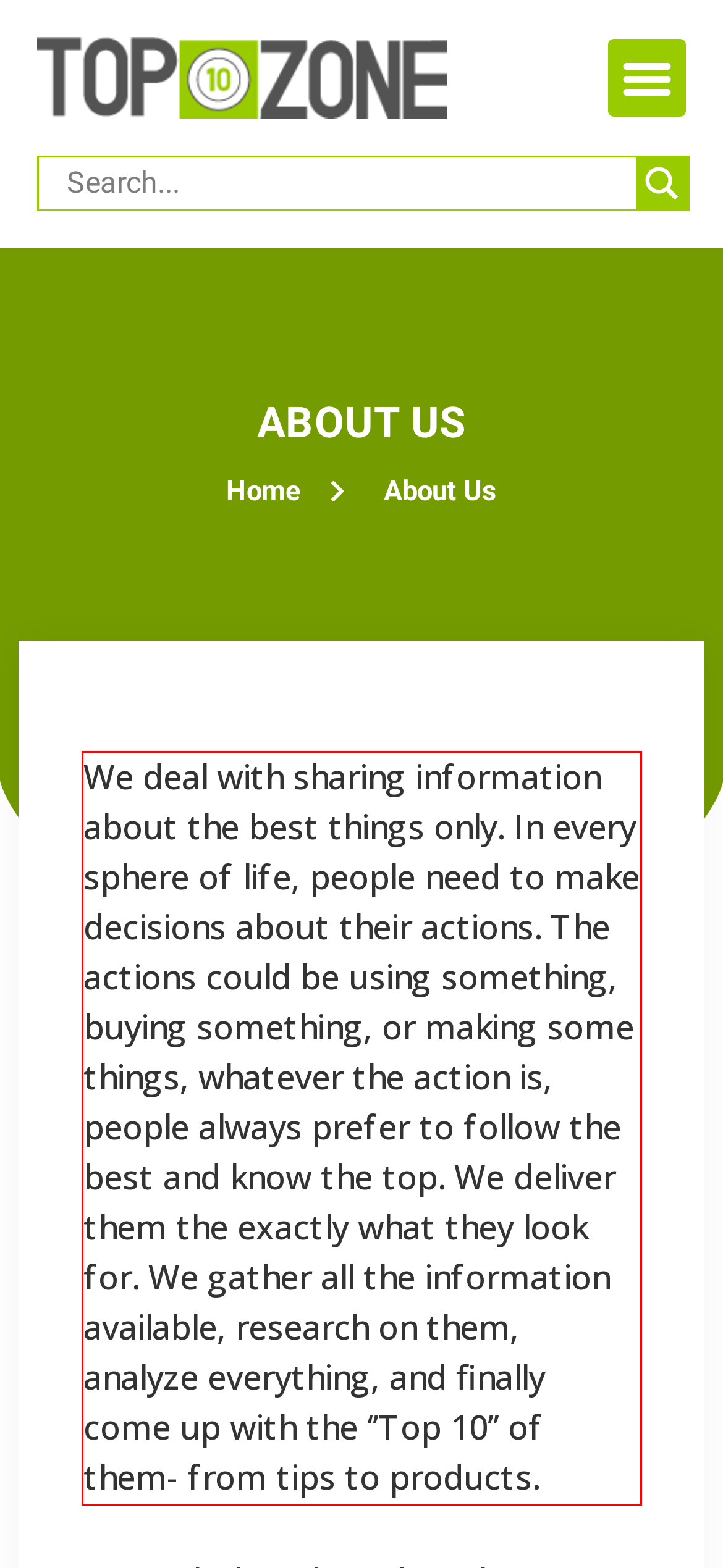Please take the screenshot of the webpage, find the red bounding box, and generate the text content that is within this red bounding box.

We deal with sharing information about the best things only. In every sphere of life, people need to make decisions about their actions. The actions could be using something, buying something, or making some things, whatever the action is, people always prefer to follow the best and know the top. We deliver them the exactly what they look for. We gather all the information available, research on them, analyze everything, and finally come up with the ‘’Top 10’’ of them- from tips to products.